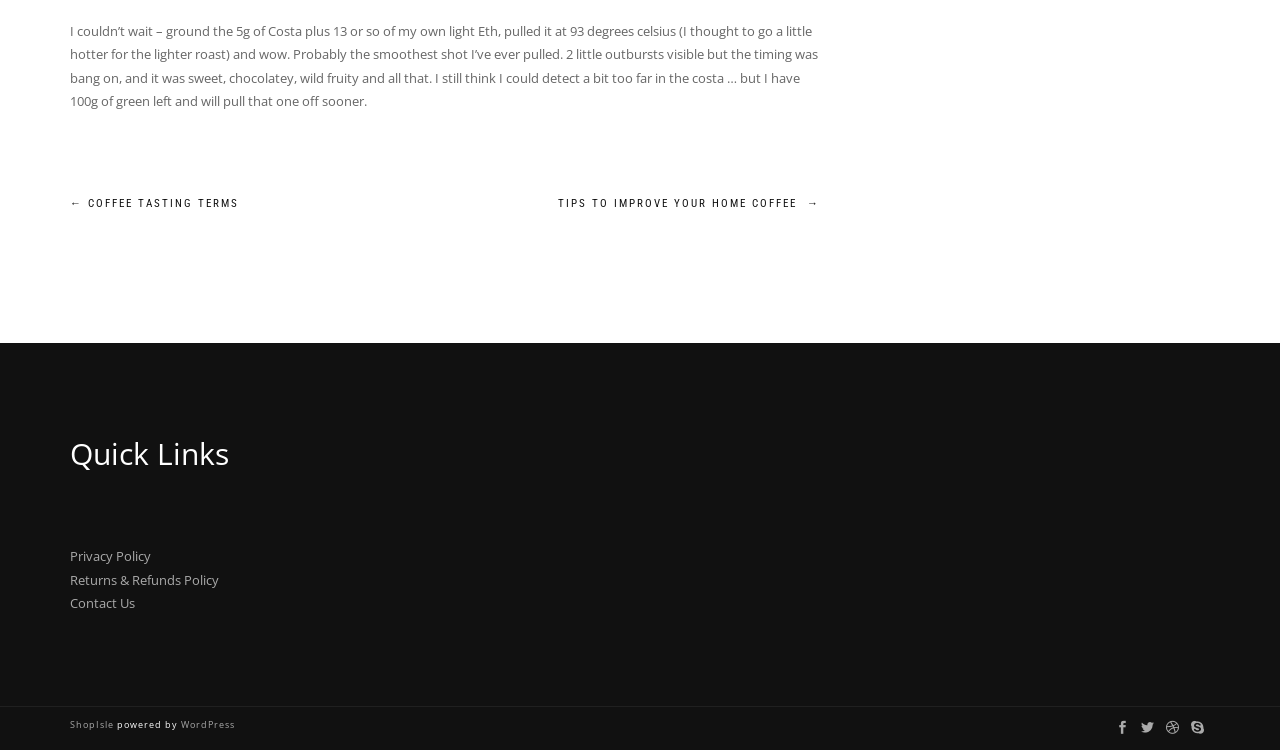Please reply to the following question using a single word or phrase: 
How many links are there in the post navigation section?

2